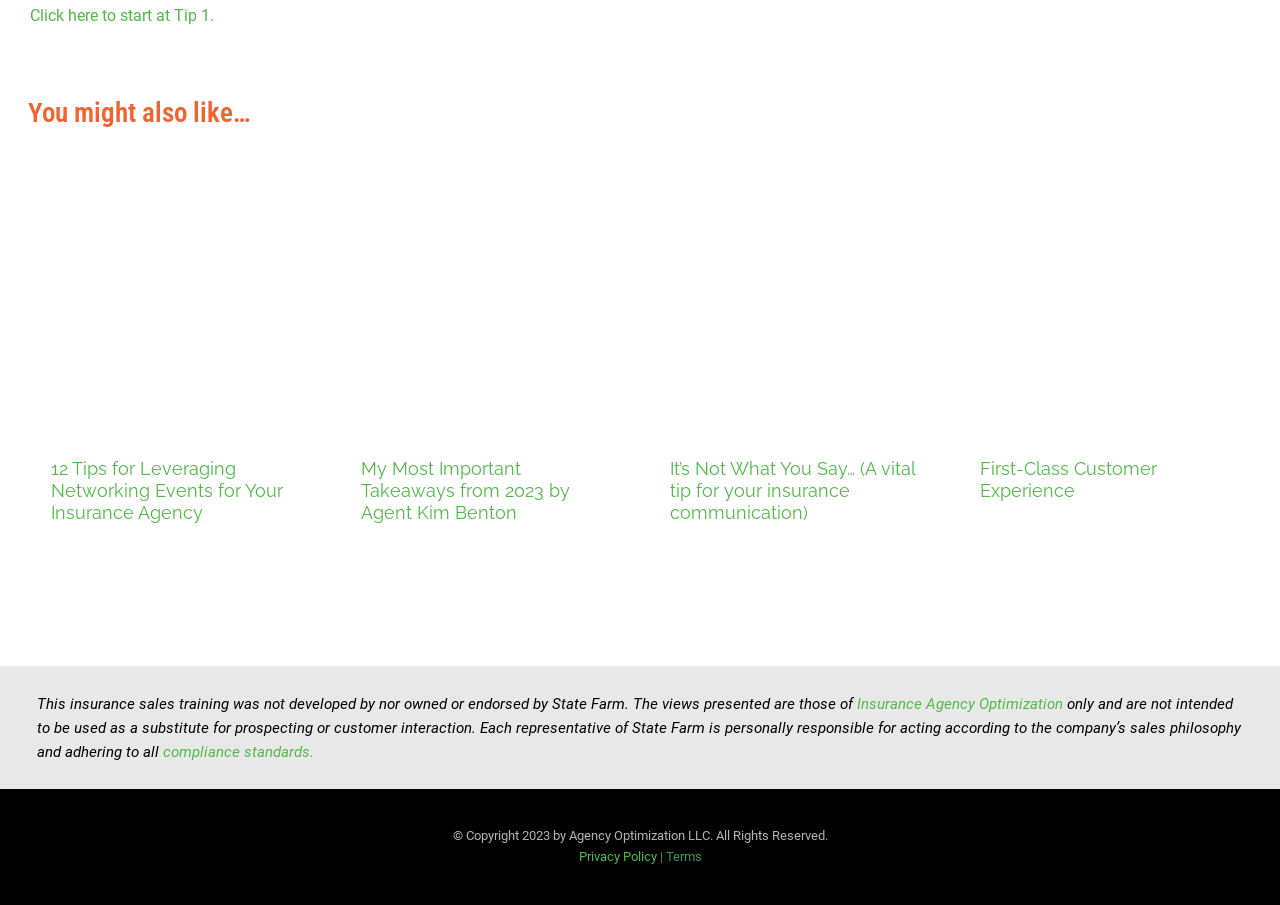Identify the bounding box coordinates of the section that should be clicked to achieve the task described: "Read 12 Tips for Leveraging Networking Events for Your Insurance Agency".

[0.04, 0.506, 0.235, 0.578]